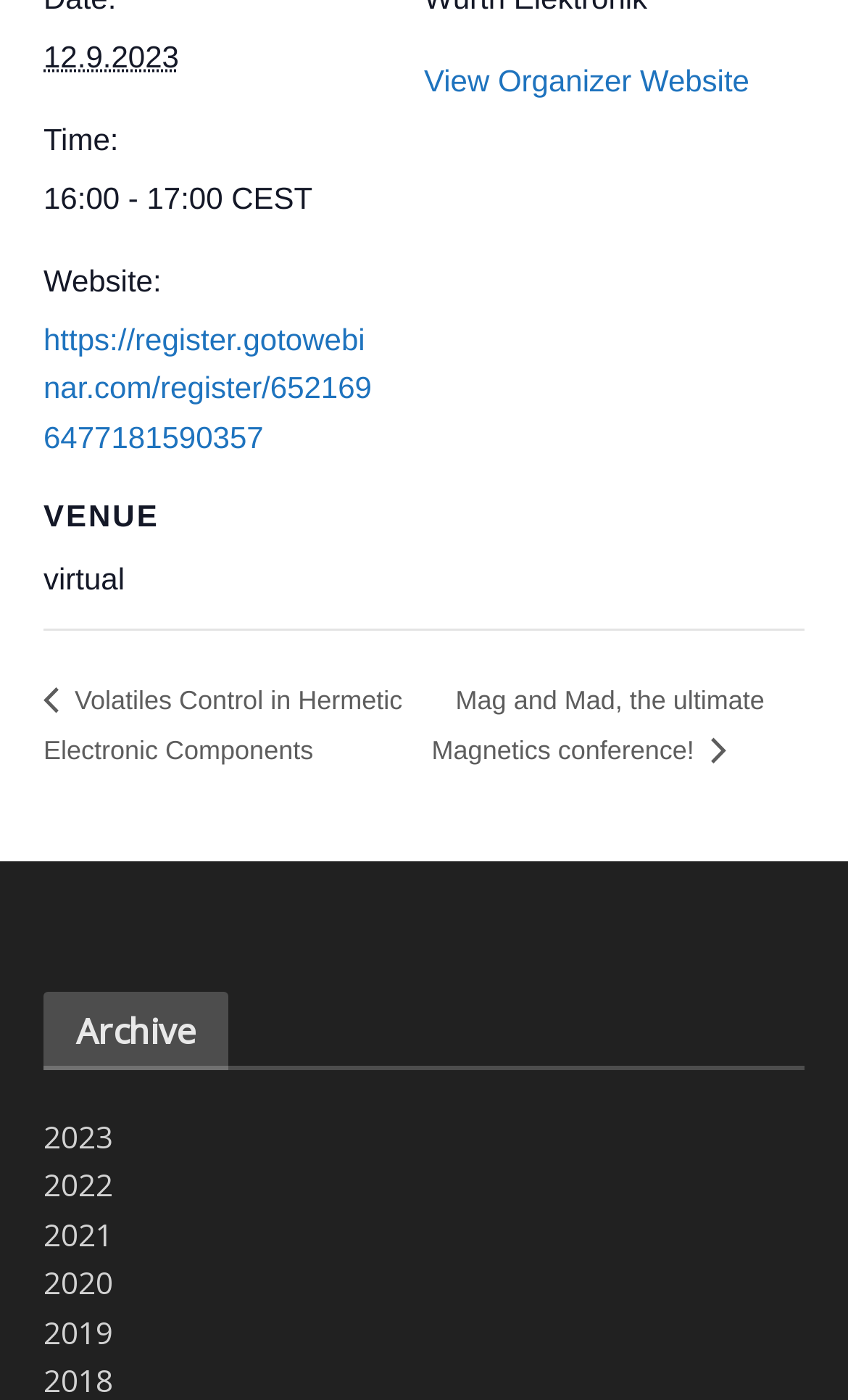Please locate the bounding box coordinates of the region I need to click to follow this instruction: "browse 2023 archive".

[0.051, 0.797, 0.133, 0.826]